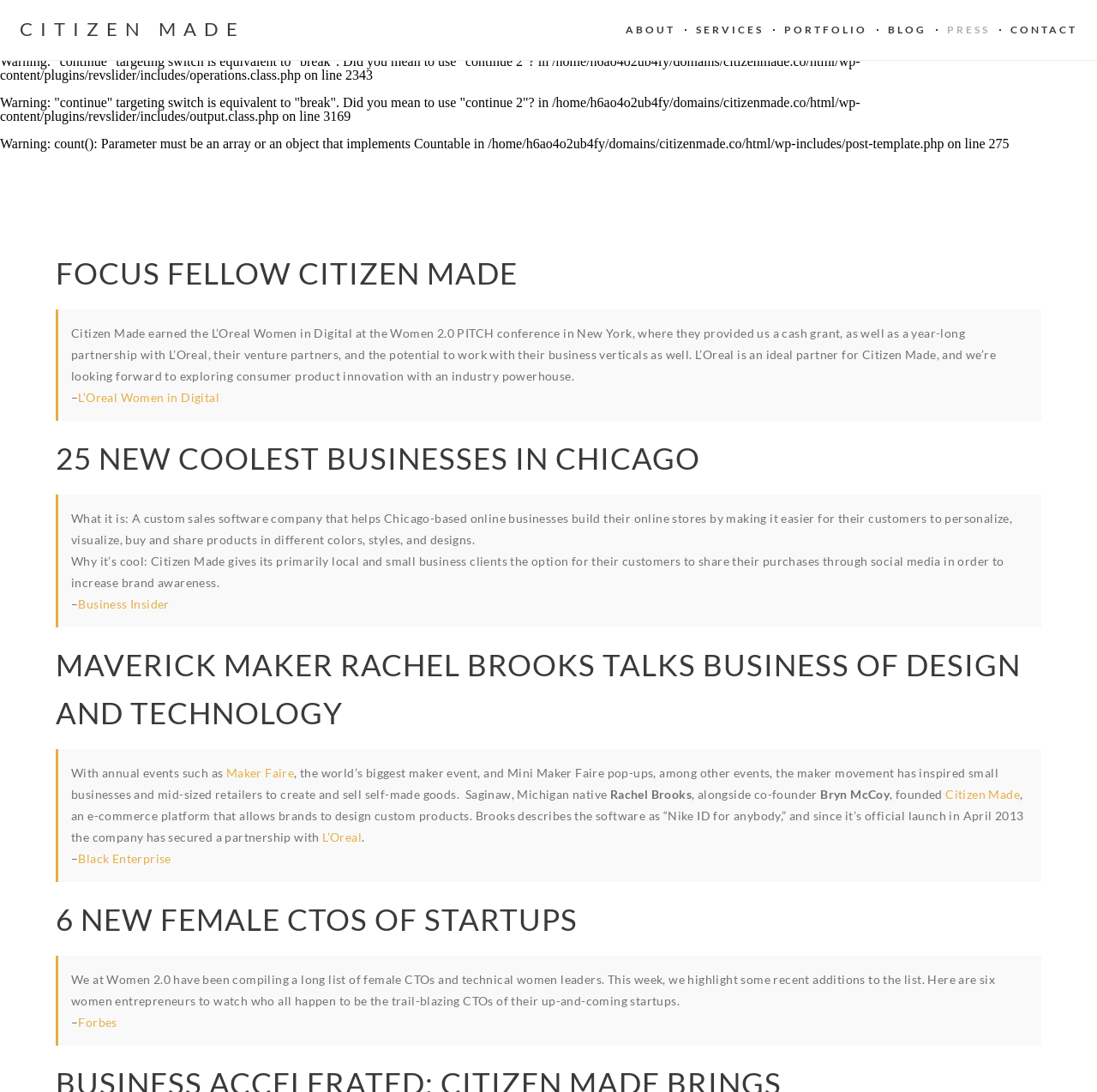Determine the coordinates of the bounding box for the clickable area needed to execute this instruction: "Read more about FOCUS FELLOW CITIZEN MADE".

[0.051, 0.228, 0.949, 0.272]